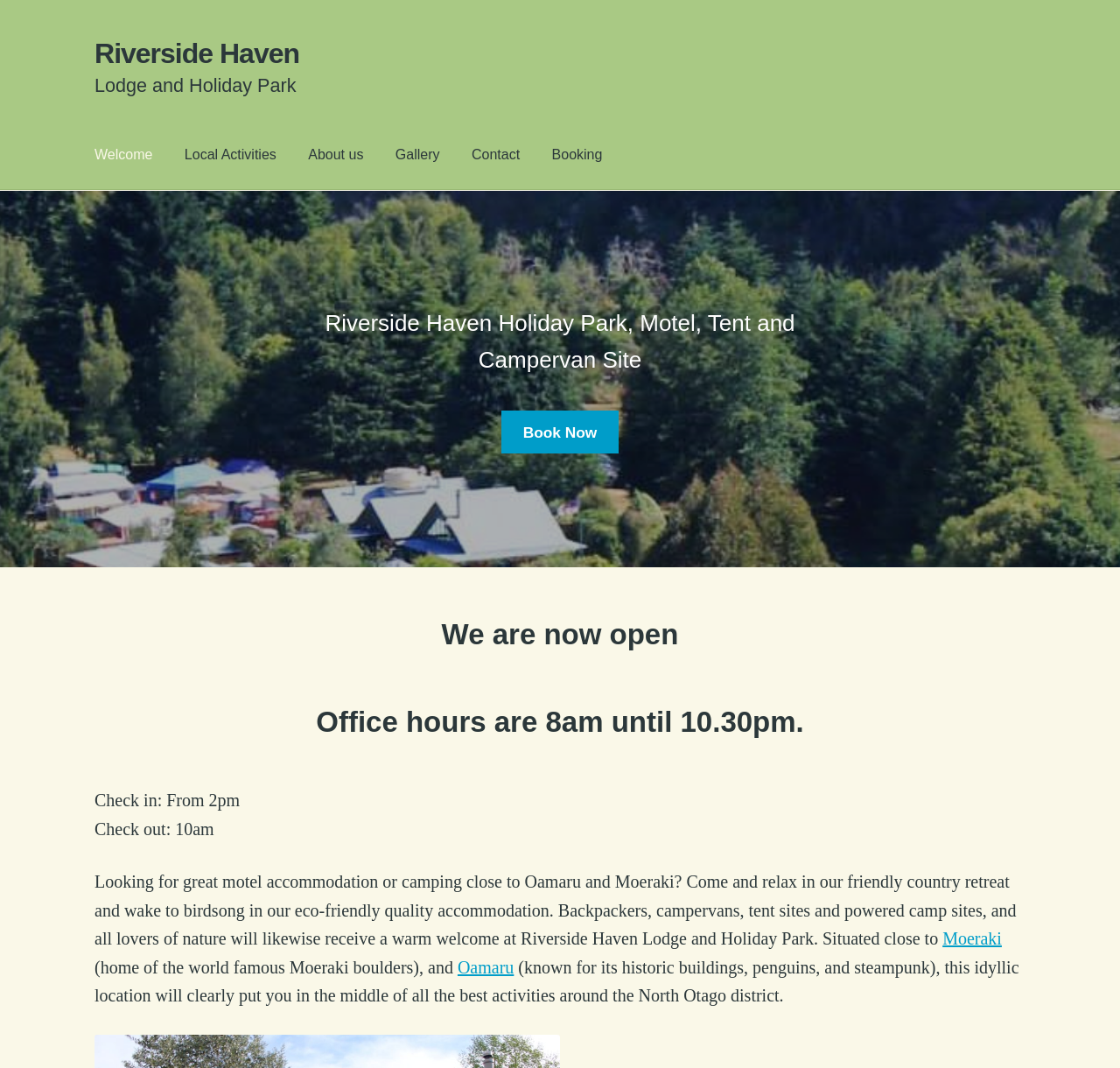Offer a detailed account of what is visible on the webpage.

The webpage is about Riverside Haven Lodge and Holiday Park, which offers accommodation and camping close to Oamaru. At the top, there are two "Skip to" links, followed by the lodge's name and a navigation menu with six links: Welcome, Local Activities, About us, Gallery, Contact, and Booking. 

Below the navigation menu, there is a large image that spans the entire width of the page. Above the image, there is a heading that says "Welcome". 

On top of the image, there is a text that reads "Riverside Haven Holiday Park, Motel, Tent and Campervan Site". A "Book Now" link is placed to the right of this text. 

Below the image, there are several paragraphs of text. The first paragraph starts with "We are now open" and mentions the office hours. The following paragraphs provide information about the check-in and check-out times, and a description of the lodge and its surroundings. The text mentions that the lodge is close to Oamaru and Moeraki, and provides links to these locations. The description also highlights the eco-friendly quality accommodation and the friendly country retreat atmosphere.